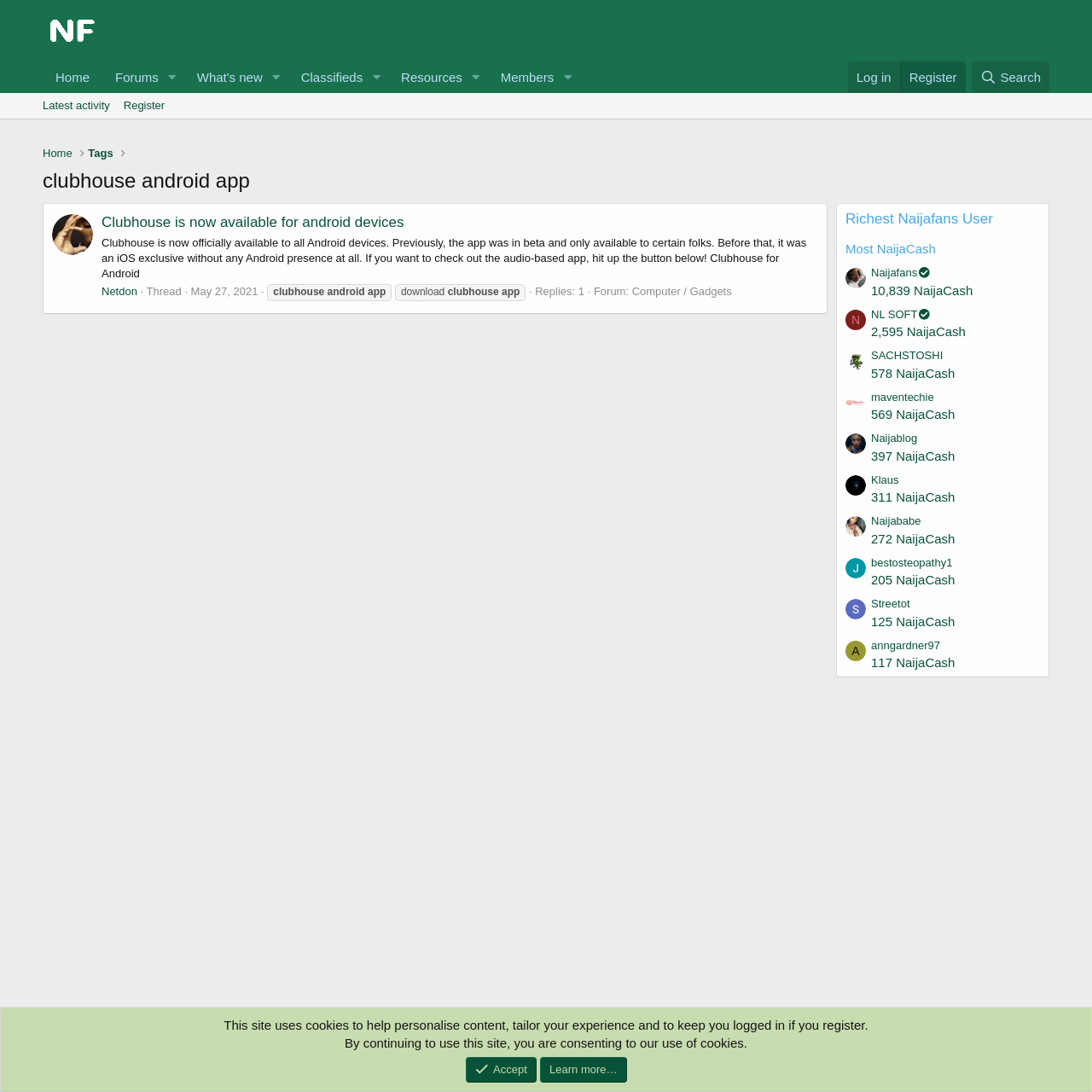Using the details in the image, give a detailed response to the question below:
What is the topic of the main discussion?

I found a heading element with the text 'clubhouse android app' on the webpage, which suggests that the main discussion is about the Clubhouse android app.